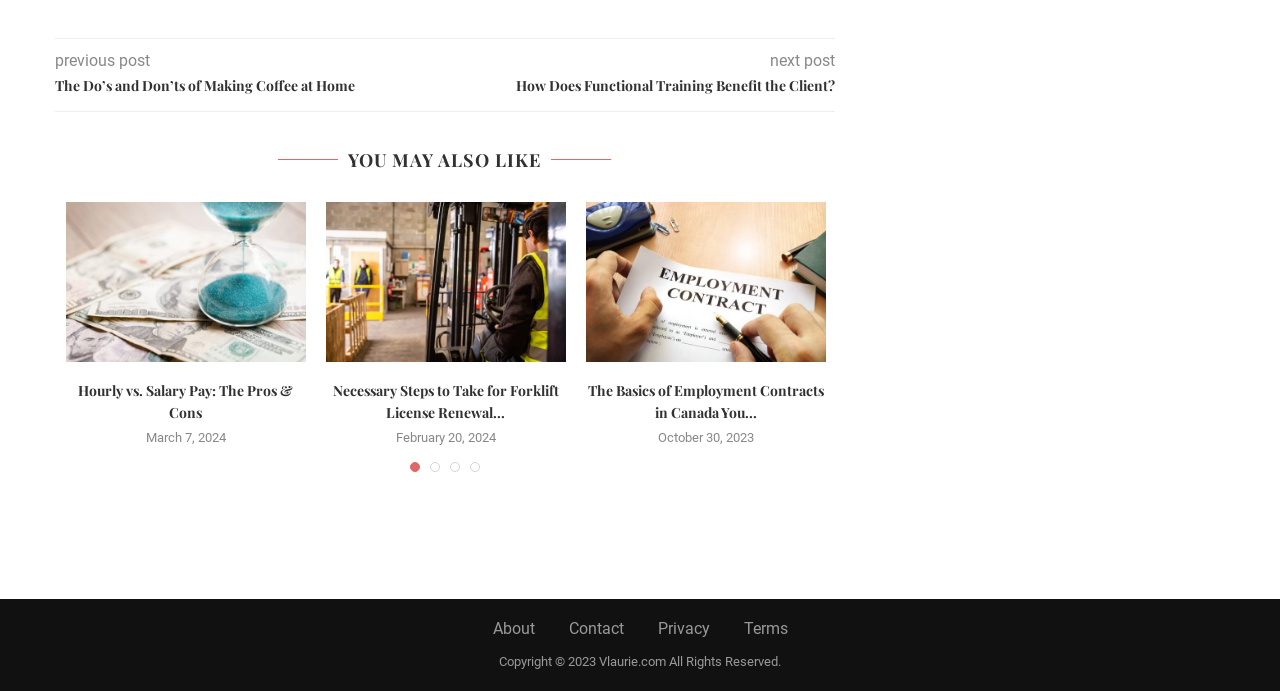Provide the bounding box coordinates of the HTML element described as: "Privacy". The bounding box coordinates should be four float numbers between 0 and 1, i.e., [left, top, right, bottom].

[0.514, 0.896, 0.554, 0.924]